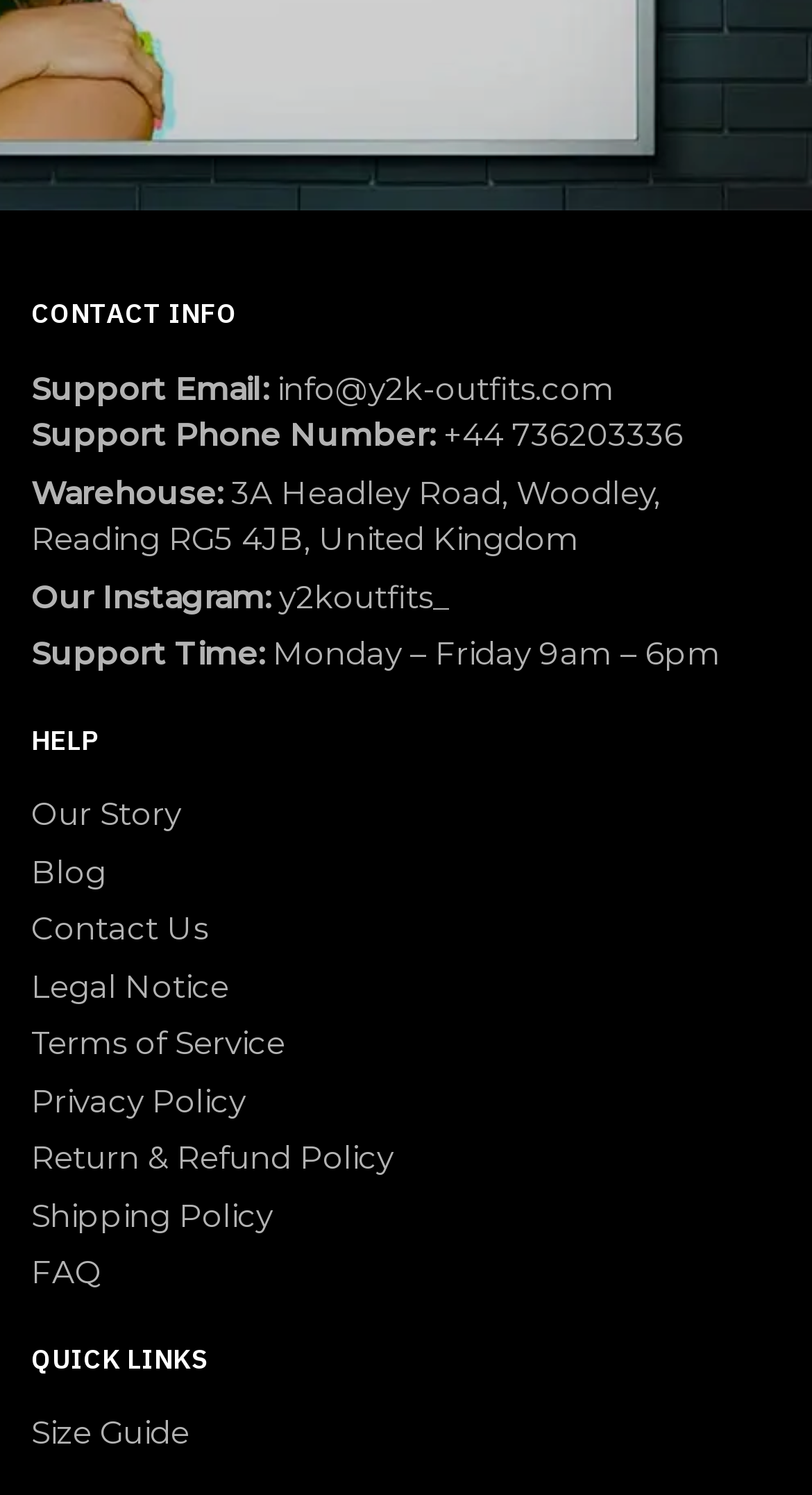Please determine the bounding box coordinates of the element's region to click in order to carry out the following instruction: "Visit our Instagram". The coordinates should be four float numbers between 0 and 1, i.e., [left, top, right, bottom].

[0.344, 0.385, 0.554, 0.412]